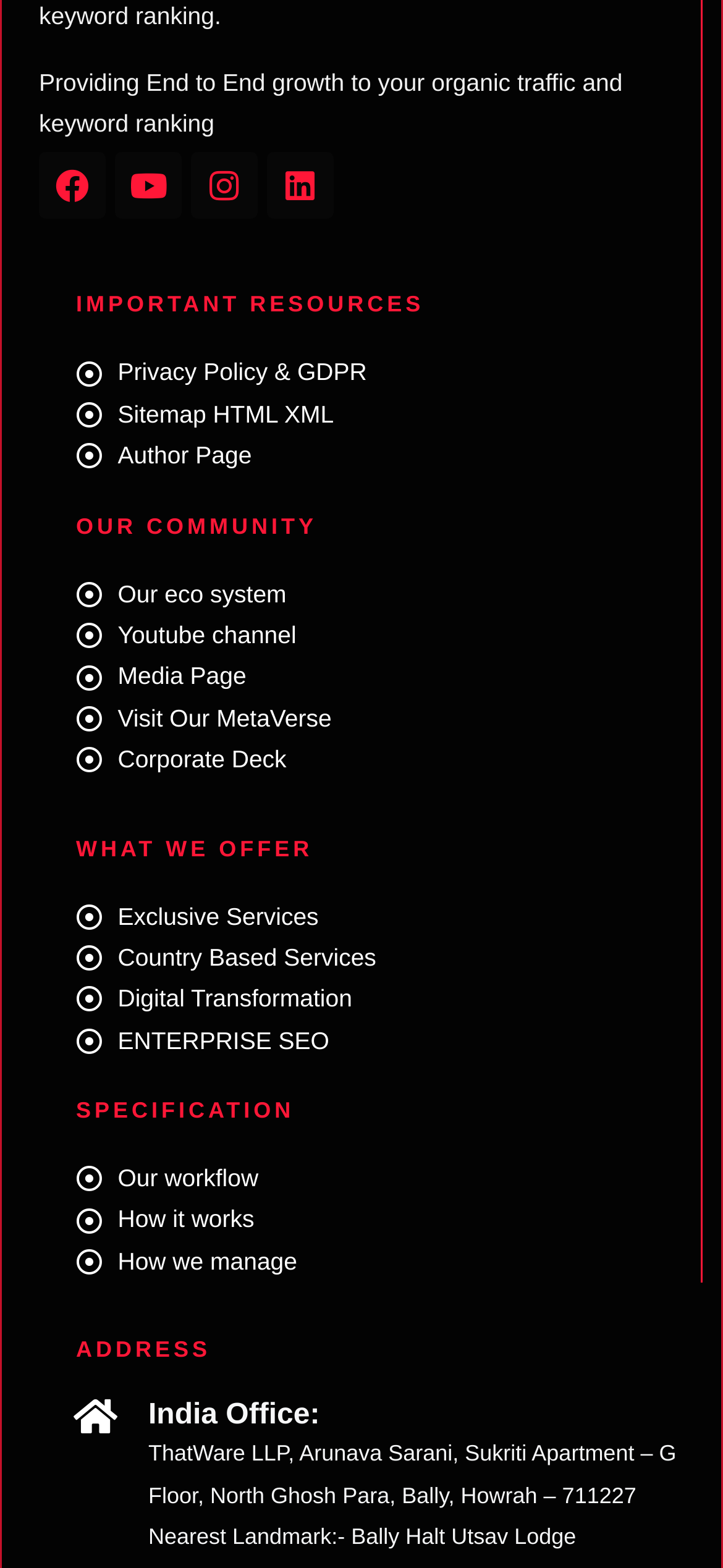Find the bounding box coordinates of the element you need to click on to perform this action: 'explore the fifth link'. The coordinates should be represented by four float values between 0 and 1, in the format [left, top, right, bottom].

None